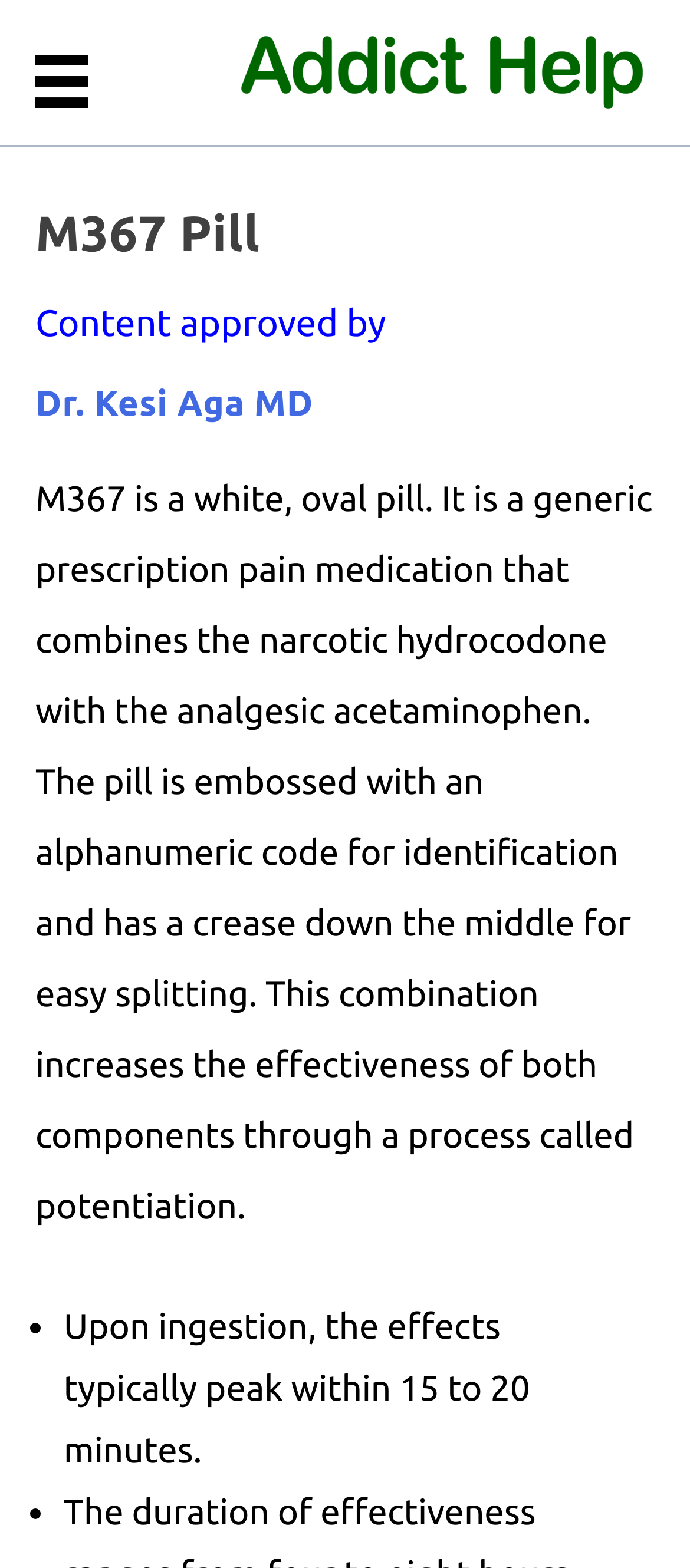What is the shape of the M367 pill?
Please provide a single word or phrase as your answer based on the image.

Oval